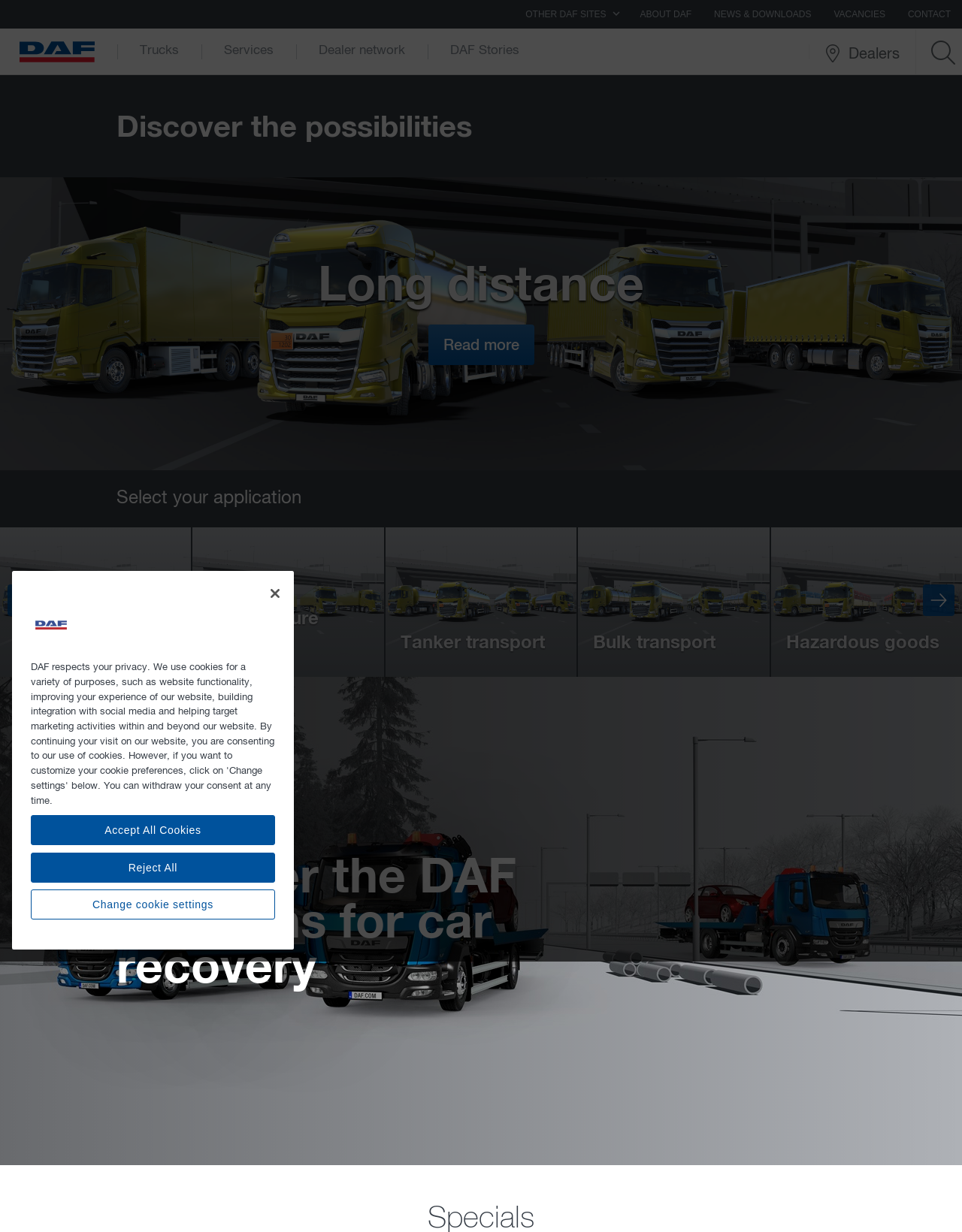Locate the bounding box coordinates of the region to be clicked to comply with the following instruction: "Click the ABOUT DAF link". The coordinates must be four float numbers between 0 and 1, in the form [left, top, right, bottom].

[0.654, 0.0, 0.731, 0.023]